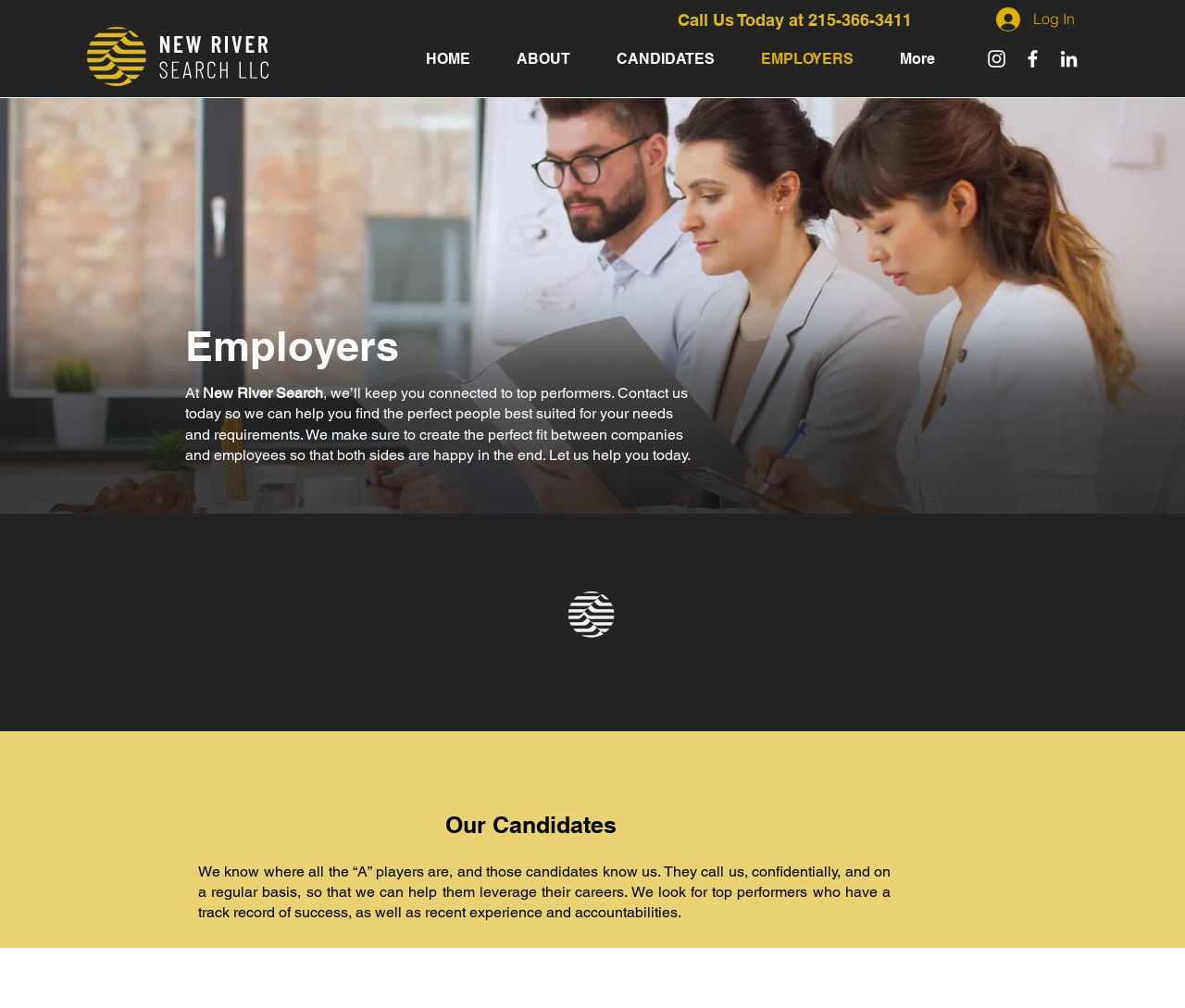What social media platforms does the company have a presence on?
From the image, provide a succinct answer in one word or a short phrase.

Instagram, Facebook, LinkedIn